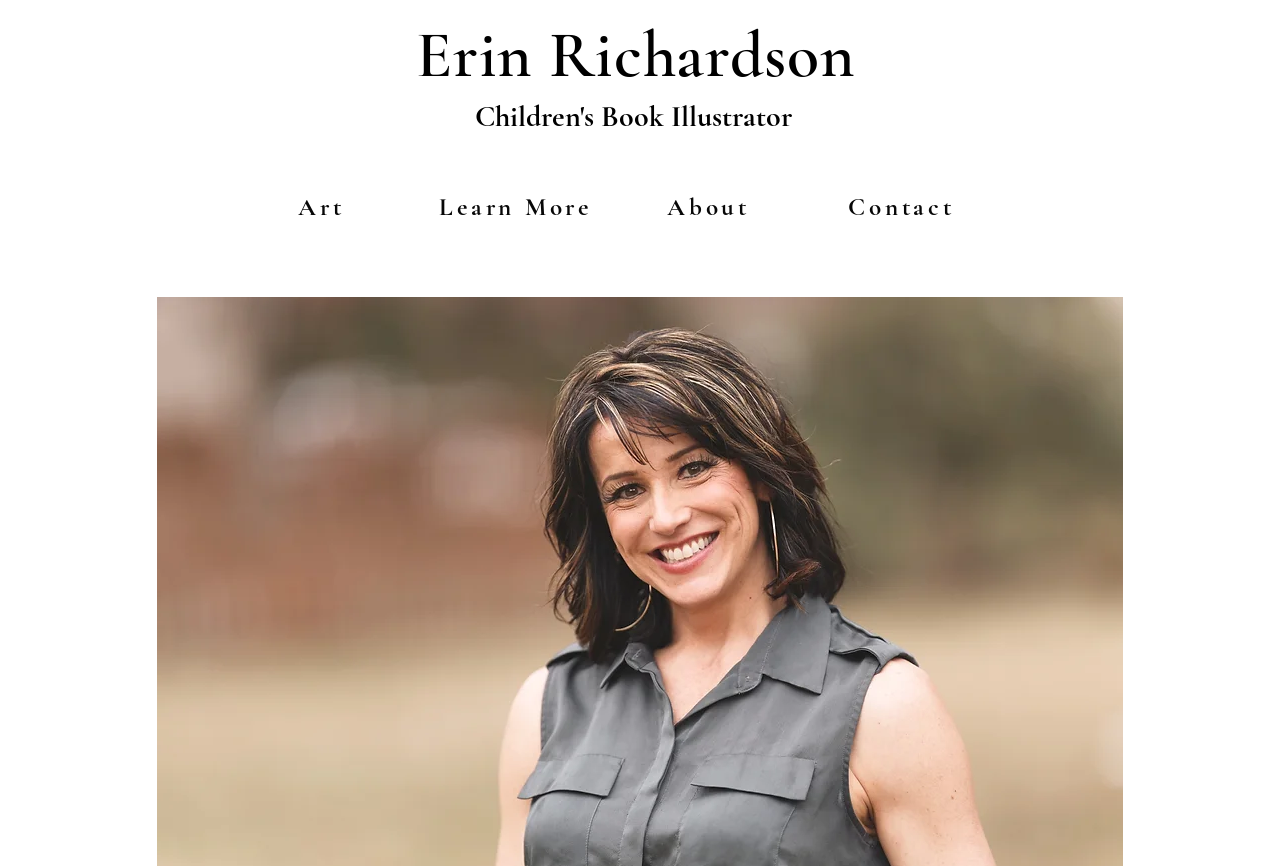Based on the element description, predict the bounding box coordinates (top-left x, top-left y, bottom-right x, bottom-right y) for the UI element in the screenshot: Learn More

[0.34, 0.216, 0.466, 0.262]